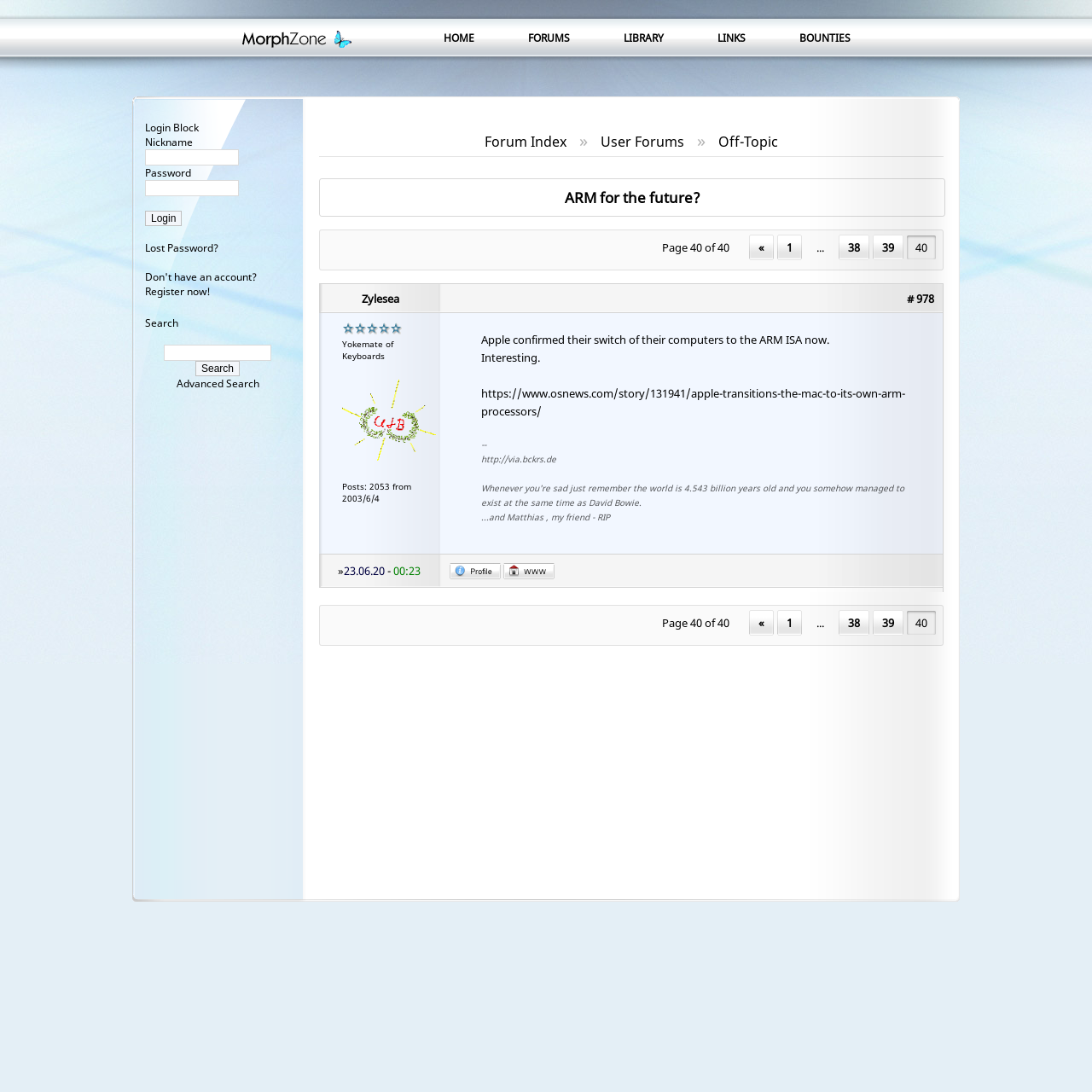Describe in detail what you see on the webpage.

This webpage is a social network for users of the MorphOS operating system. At the top, there are six links: '', 'HOME', 'FORUMS', 'LIBRARY', 'LINKS', and 'BOUNTIES', which are evenly spaced and aligned horizontally. Below these links, there is a login block with a nickname and password input fields, accompanied by a 'Login' button and links to 'Lost Password?' and 'Register now!'.

On the left side, there is a search block with a text input field and a 'Search' button. Below the search block, there are links to 'Forum Index', 'User Forums', and 'Off-Topic'. There is also a link to a specific topic, 'ARM for the future?'.

The main content area is divided into two sections. The top section contains a table with three columns, where the first column displays a user's information, including their name, 'Zylesea', and a post count. The second column shows an image of 'Yokemate of Keyboards' and 'Zylesea'. The third column displays a post with a topic, 'Apple confirmed their switch of their computers to the ARM ISA now.', and several comments, including 'Interesting.' and a link to an article.

The bottom section is another table with three columns, similar to the top section. It displays a list of posts, with each post showing the topic, comments, and links to the original article.

Throughout the webpage, there are several images, including 'Yokemate of Keyboards', 'Zylesea', 'Profile', and 'Visit Website'. The overall layout is organized, with clear headings and concise text.